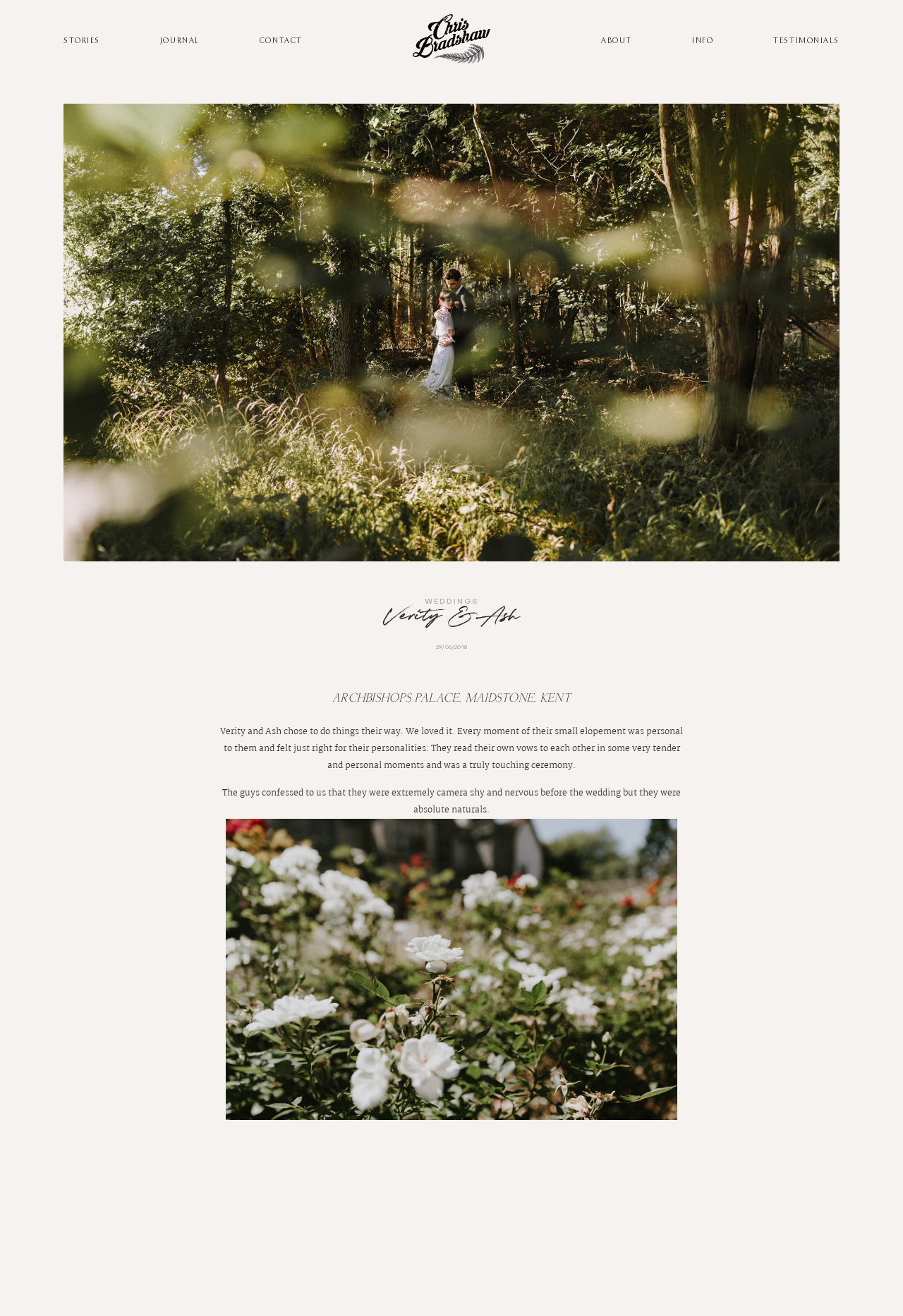Please find the bounding box coordinates of the element's region to be clicked to carry out this instruction: "Check out TESTIMONIALS".

[0.856, 0.026, 0.93, 0.036]